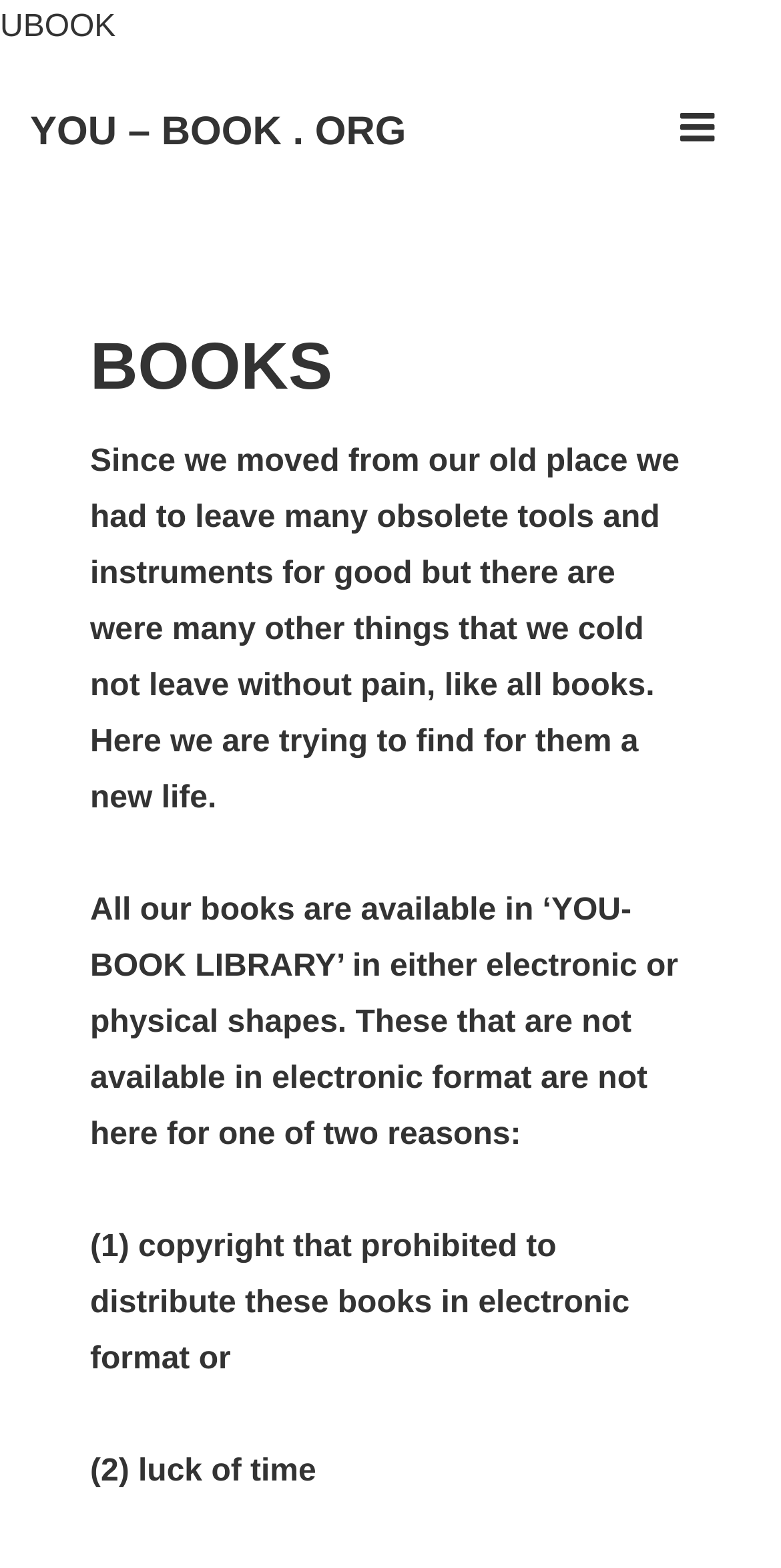What is the name of the library?
Please respond to the question with as much detail as possible.

The name of the library can be found in the text 'All our books are available in ‘YOU-BOOK LIBRARY’ in either electronic or physical shapes.'